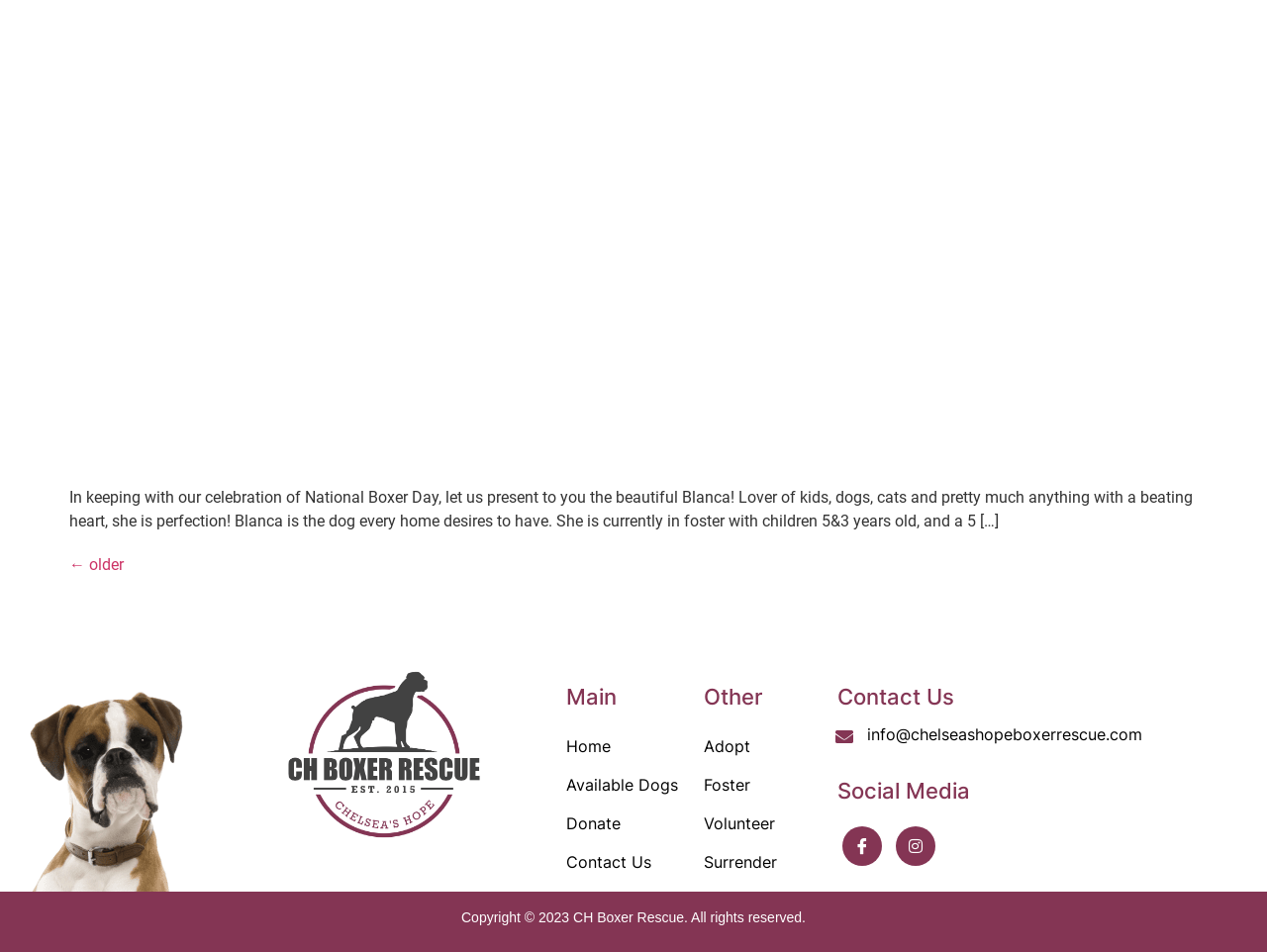Identify the bounding box coordinates of the region that needs to be clicked to carry out this instruction: "go to the home page". Provide these coordinates as four float numbers ranging from 0 to 1, i.e., [left, top, right, bottom].

[0.447, 0.764, 0.54, 0.805]